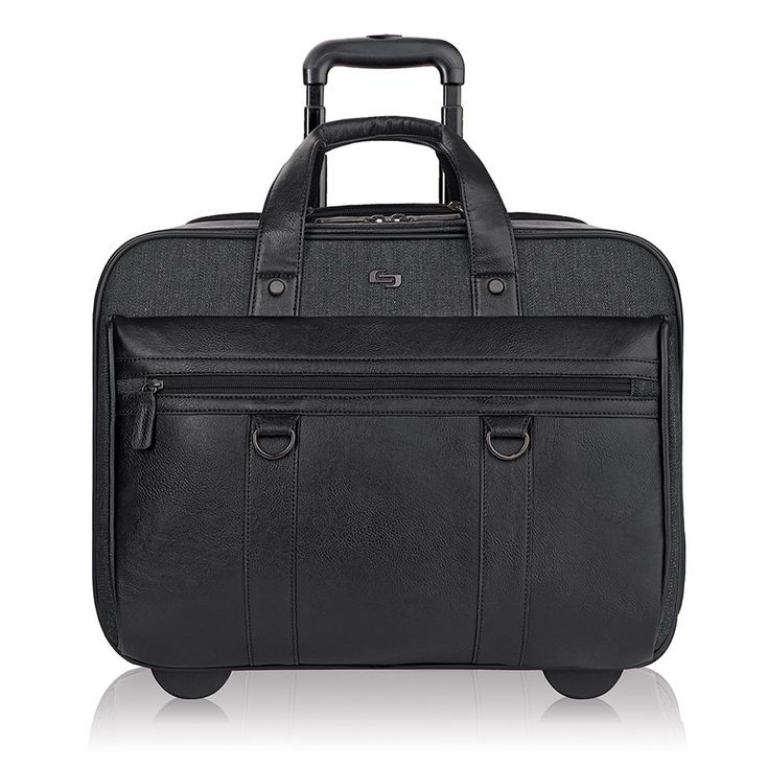Explain the image in detail, mentioning the main subjects and background elements.

The image showcases a sleek black laptop roller case designed for travel efficiency and style. Featuring a sturdy handle and durable wheels, this bag seamlessly combines functionality with a modern aesthetic. Its exterior exhibits a blend of textured fabric and faux leather, providing a sophisticated look while ensuring protection for your devices. The front of the case is equipped with multiple zippered compartments, allowing easy access to essentials like chargers and documents. This practical yet stylish roller case exemplifies the needs of tech-savvy travelers, making it an ideal accessory for both business trips and leisure journeys.